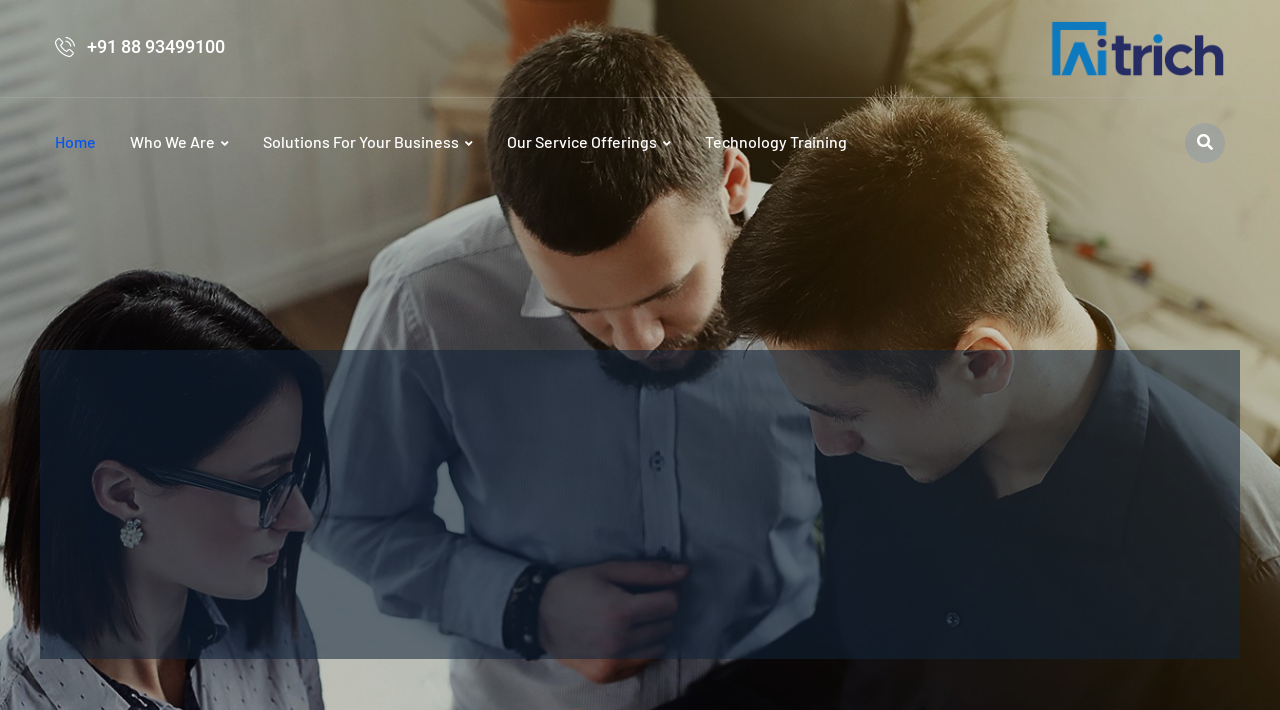Answer the question in one word or a short phrase:
What is the company name?

Aitrich Technologies